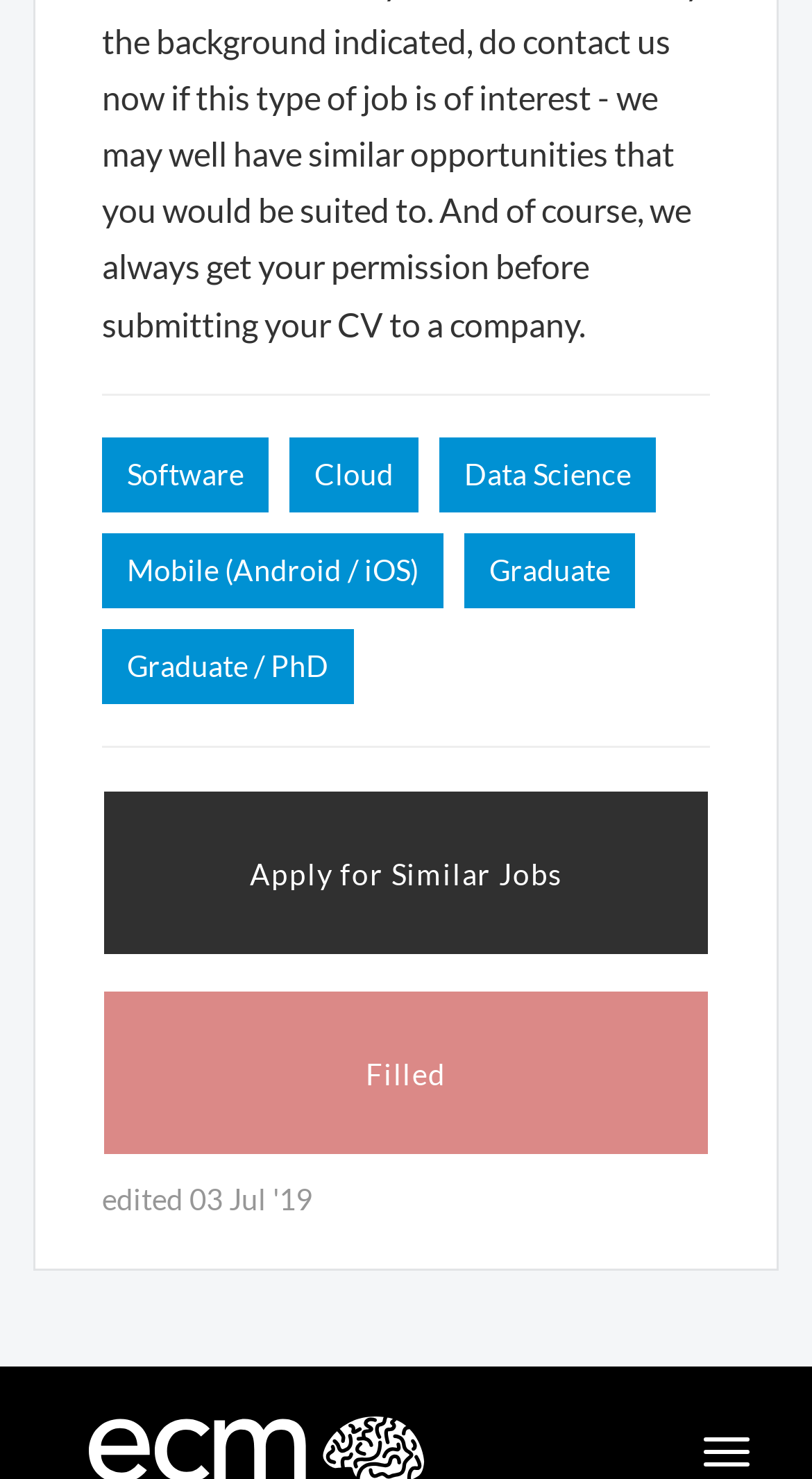How many horizontal separators are on the page?
Please provide a single word or phrase in response based on the screenshot.

2